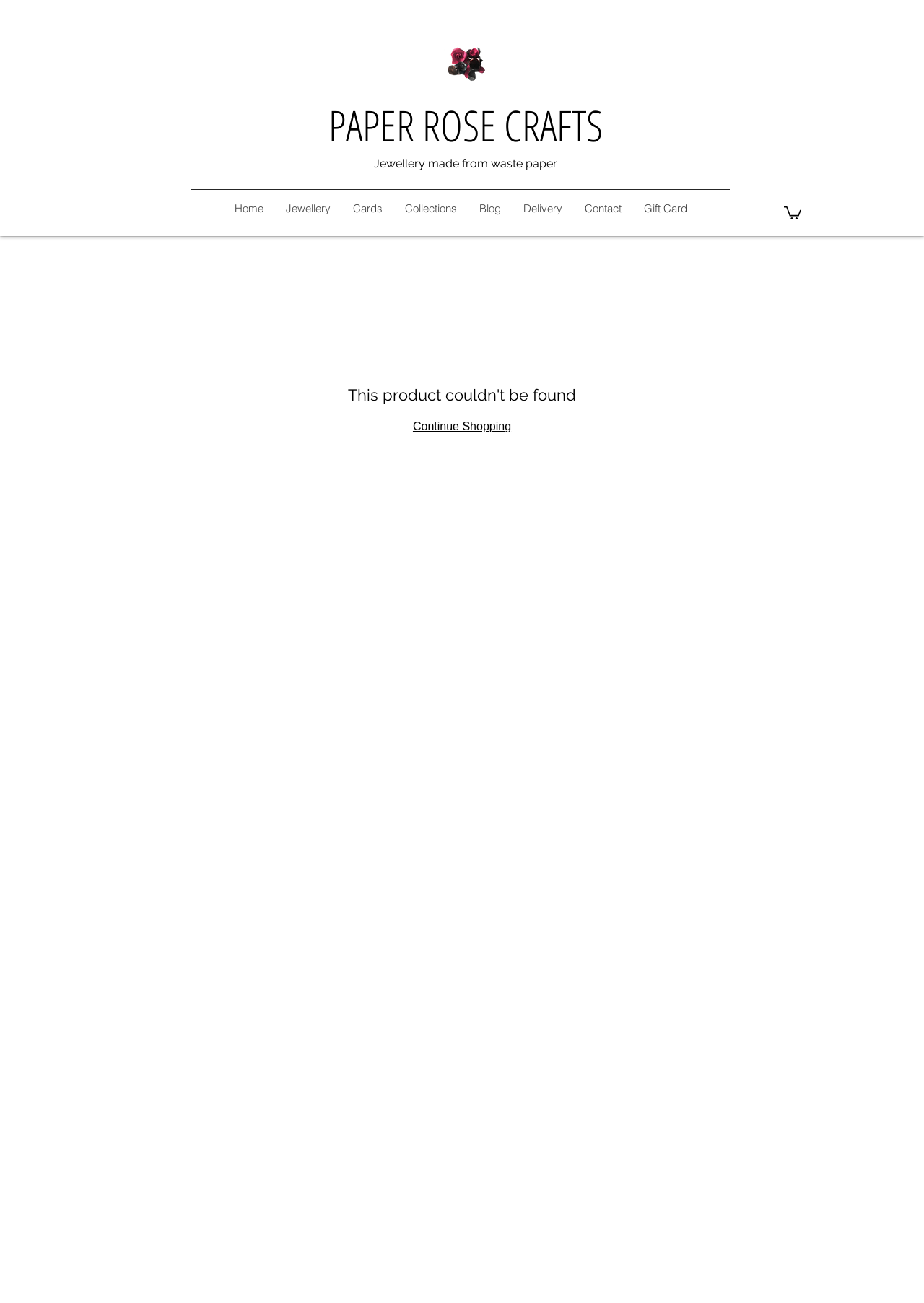Find the bounding box coordinates of the clickable area that will achieve the following instruction: "Read the blog".

[0.506, 0.152, 0.554, 0.169]